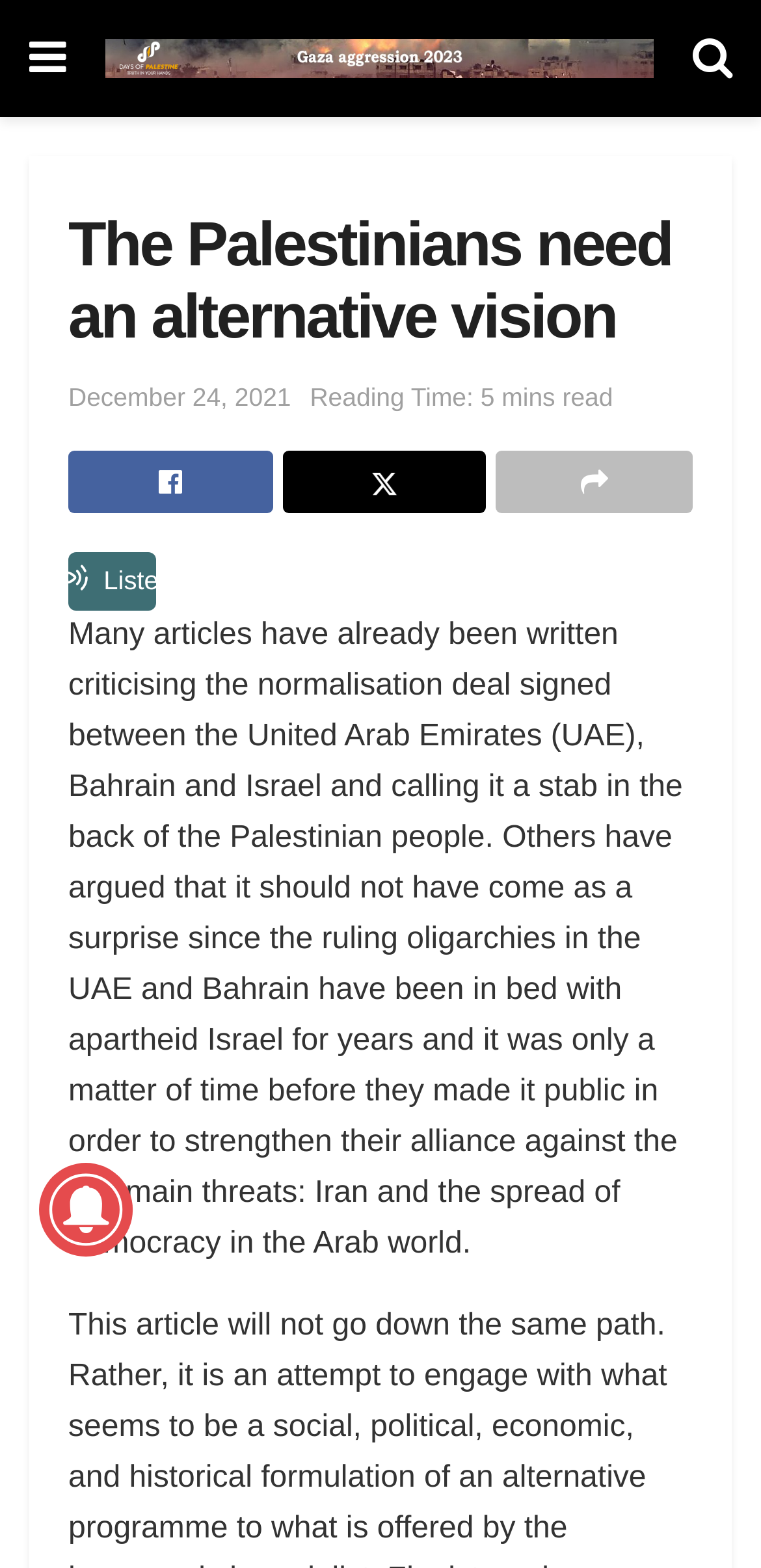Explain the features and main sections of the webpage comprehensively.

The webpage appears to be an article or blog post with a focus on the Palestinian-Israeli conflict. At the top left, there is a small icon () and a link to "DOP - Days of Palestine" with an accompanying image. On the top right, there is another icon ().

The main title of the article, "The Palestinians need an alternative vision", is prominently displayed in the top center of the page. Below the title, there is a link to the publication date, "December 24, 2021", and a note indicating the reading time, "5 mins read".

To the left of the publication date, there are three social media links () and a button to "Listen" to the article, accompanied by a small icon. On the right side of the publication date, there are two more social media links () and ().

The main content of the article begins below these elements, with a lengthy paragraph discussing the normalization deal between the UAE, Bahrain, and Israel, and its implications for the Palestinian people. The text is dense and takes up most of the page.

At the bottom of the page, there is a small, unlabelled image.